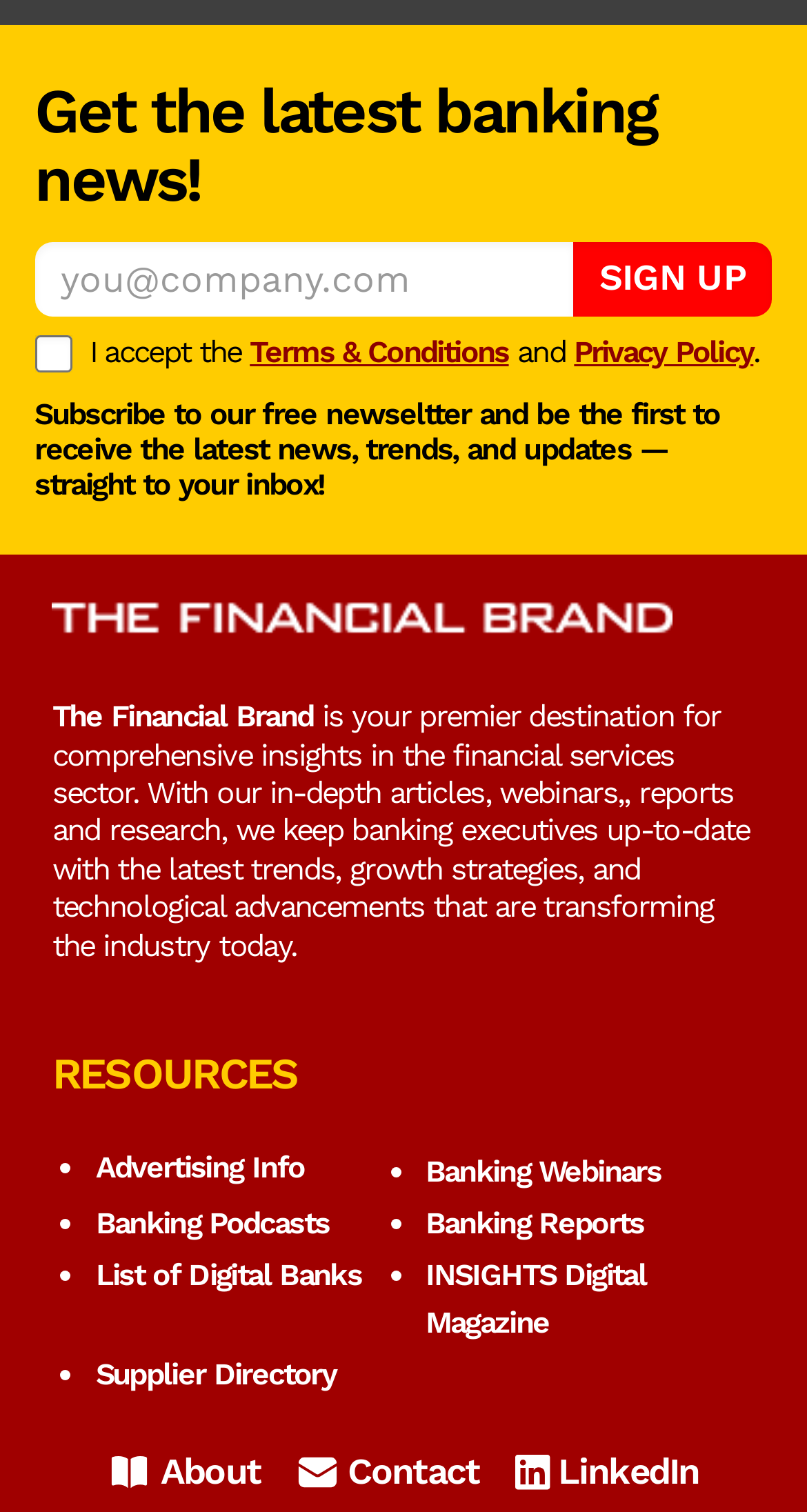Determine the bounding box for the UI element that matches this description: "About".

[0.134, 0.958, 0.323, 0.99]